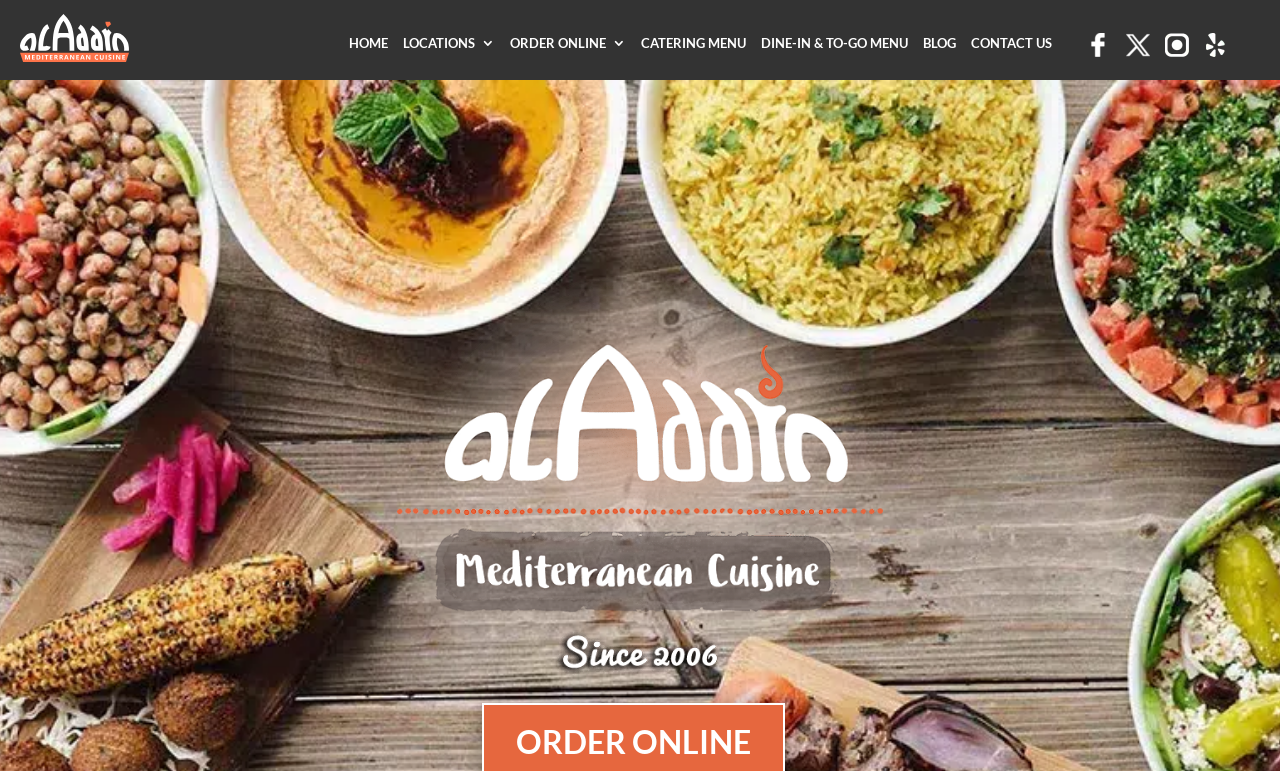Please specify the bounding box coordinates for the clickable region that will help you carry out the instruction: "check catering menu".

[0.501, 0.048, 0.583, 0.108]